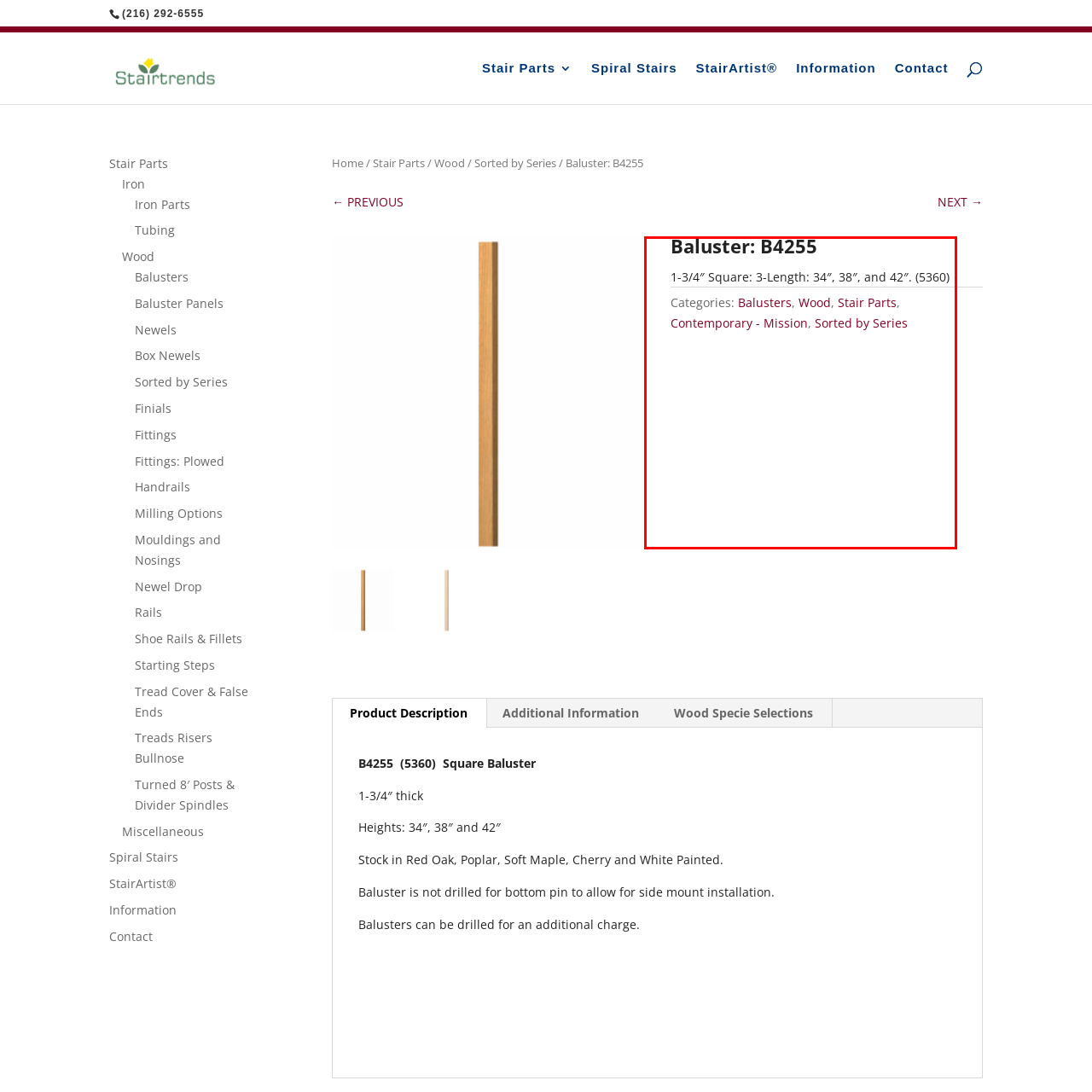Inspect the area marked by the red box and provide a short answer to the question: What are the available lengths of the baluster?

34, 38, and 42 inches